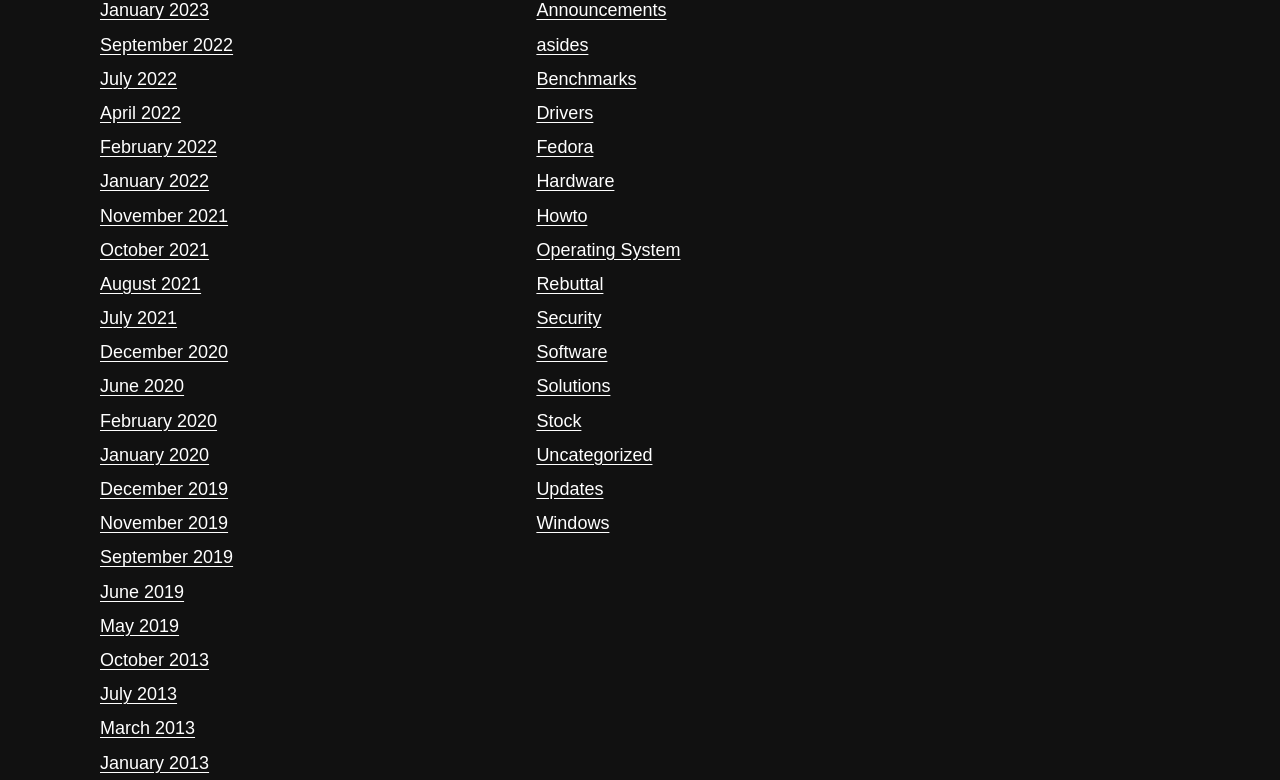Find the bounding box coordinates of the clickable area that will achieve the following instruction: "Read the publication 'Mast cell-deficient mice Mcpt5Cre/Dicerfl/fl redefine the role of mast cells in experimental bullous pemphigoid in skin health and disease.'".

None